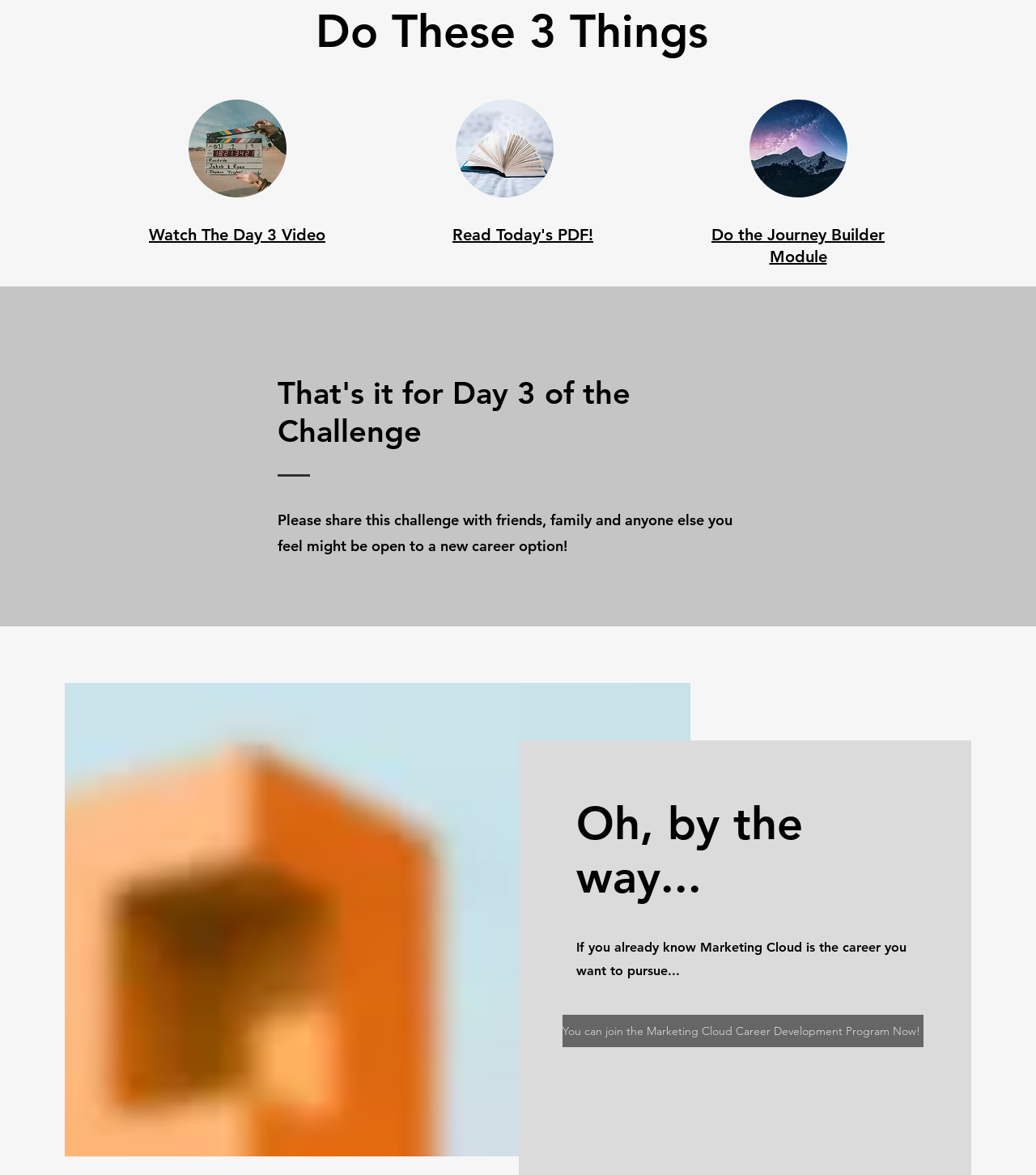Find the bounding box coordinates for the HTML element described in this sentence: "Watch The Day 3 Video". Provide the coordinates as four float numbers between 0 and 1, in the format [left, top, right, bottom].

[0.144, 0.191, 0.314, 0.208]